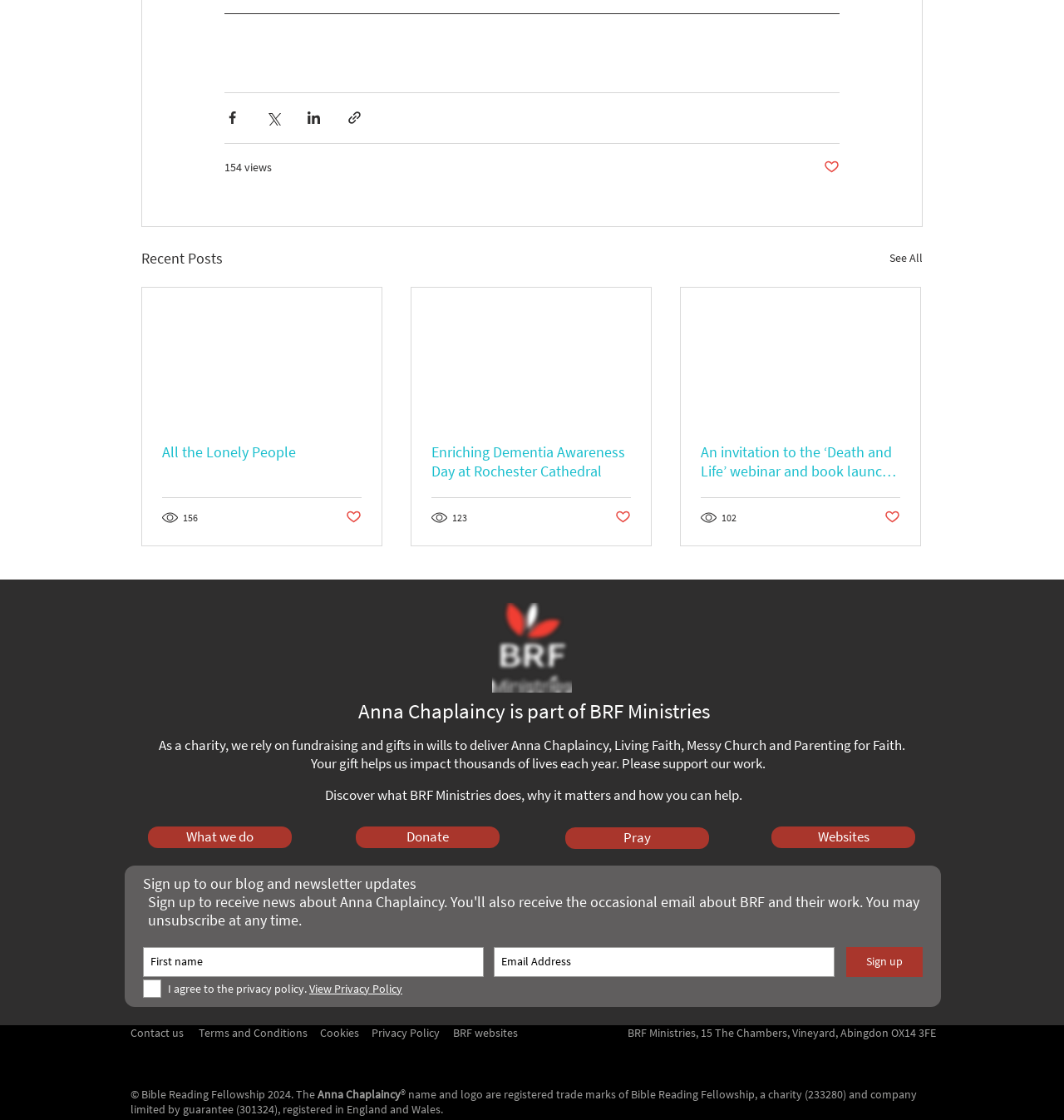Identify and provide the bounding box for the element described by: "See All".

[0.836, 0.22, 0.867, 0.241]